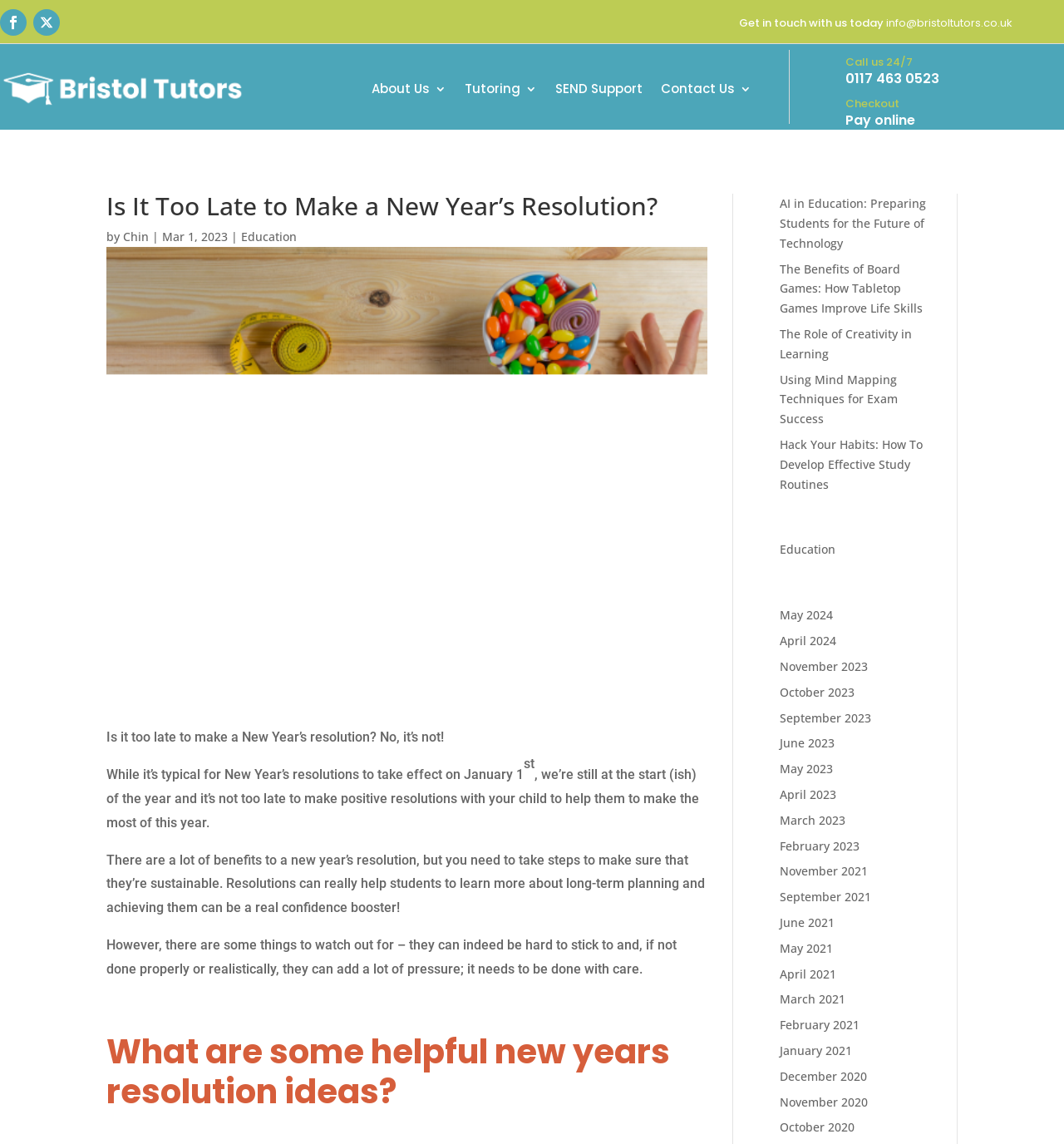Given the description "parent_node: 0 aria-label="Like"", determine the bounding box of the corresponding UI element.

None